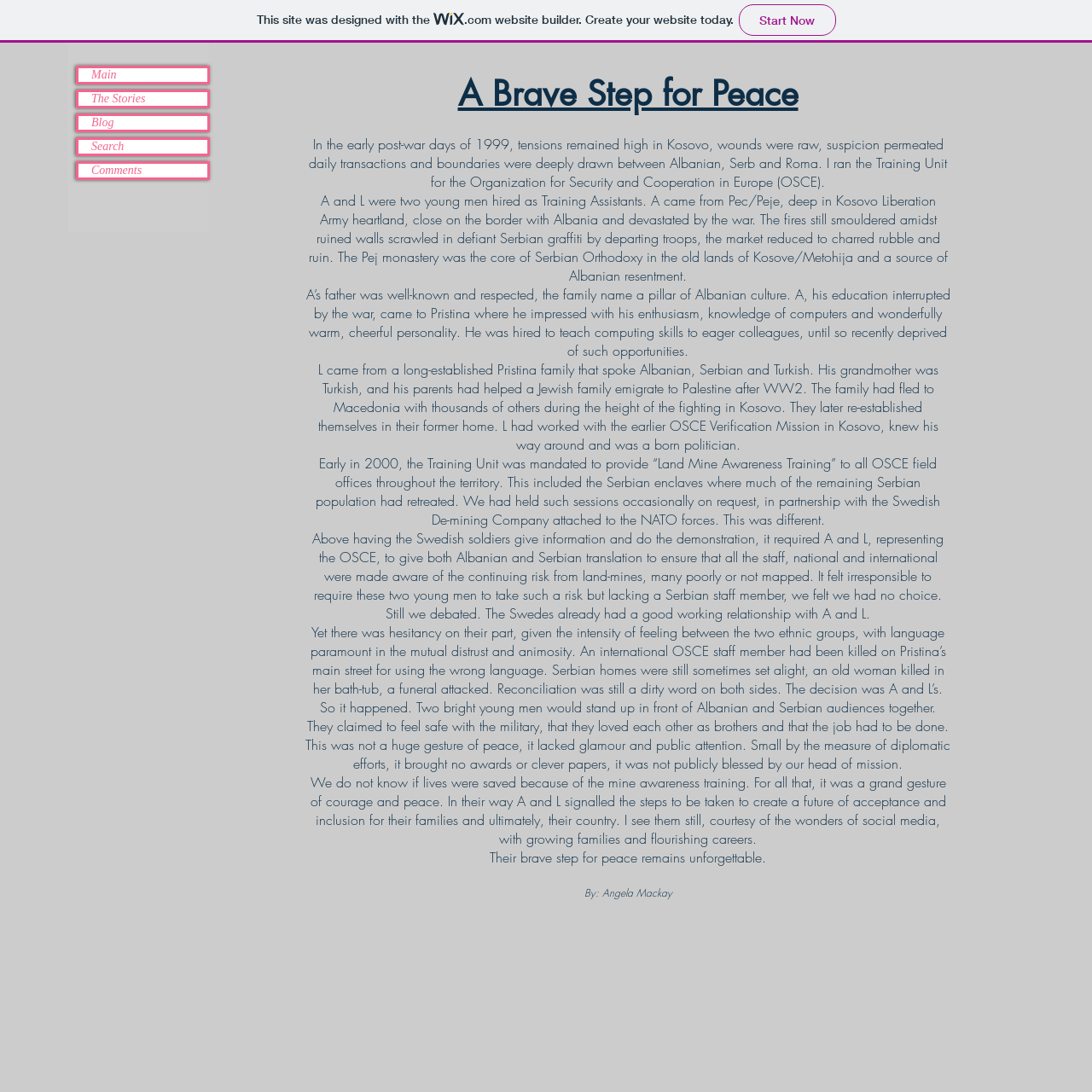What is the name of the organization mentioned?
Answer with a single word or phrase by referring to the visual content.

OSCE